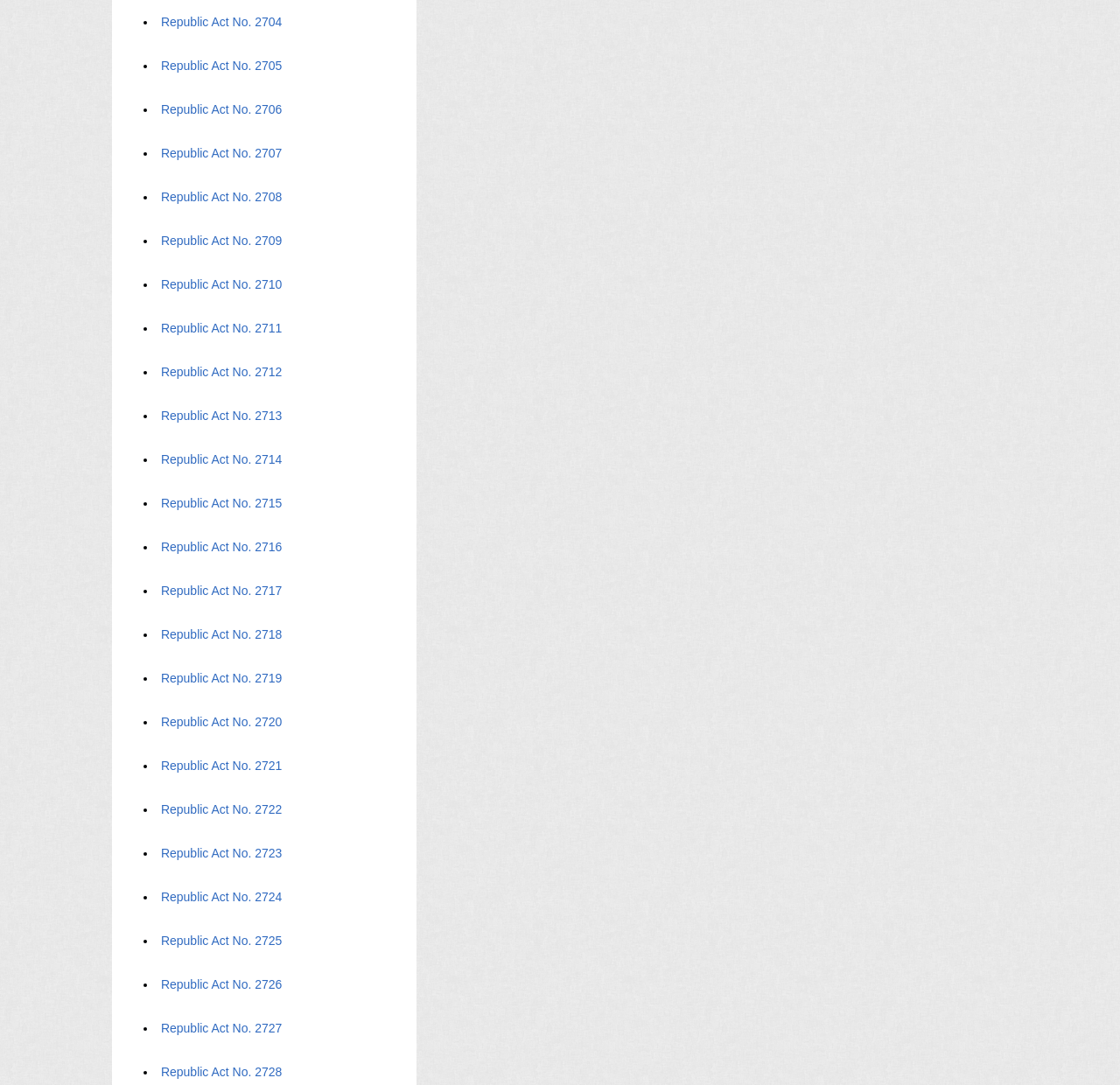What is the purpose of the list?
Please provide a comprehensive answer to the question based on the webpage screenshot.

The list appears to be a collection of links to different Republic Acts, allowing users to access and view the contents of each act.